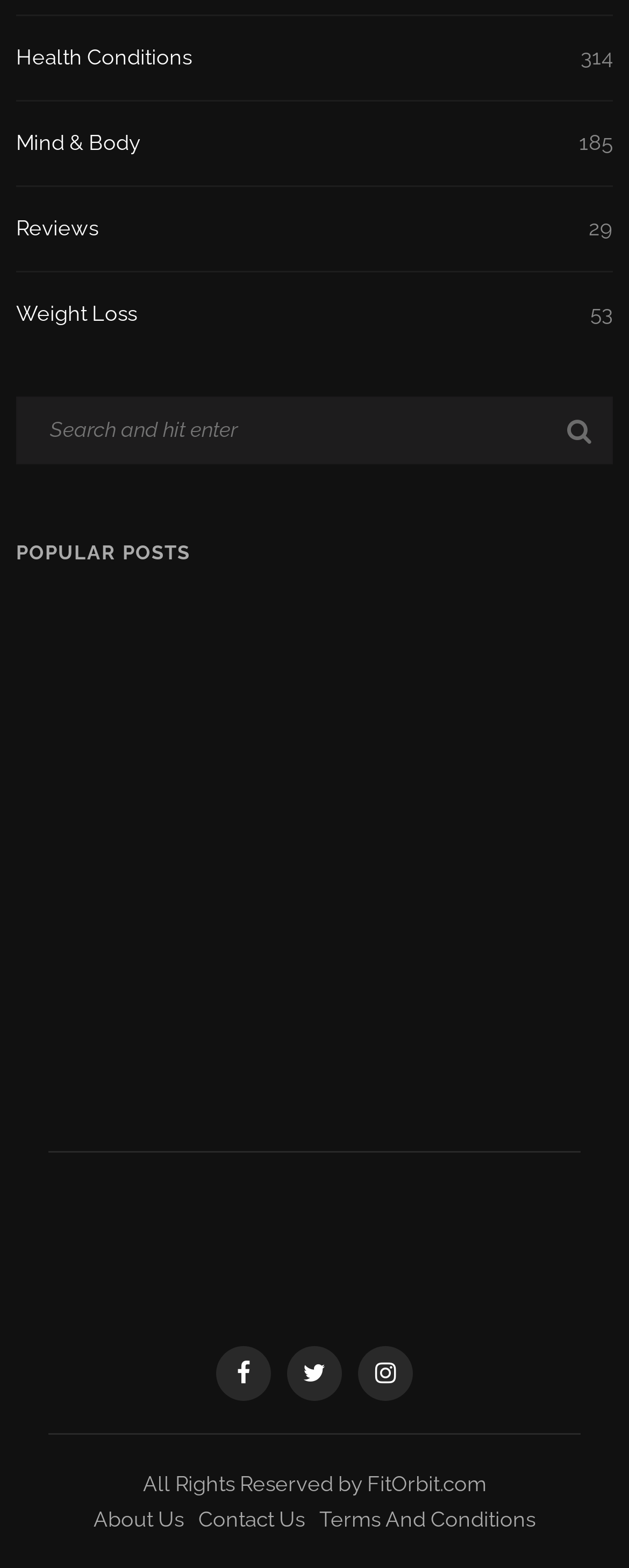Using the description "title="Facebook"", predict the bounding box of the relevant HTML element.

[0.344, 0.858, 0.431, 0.893]